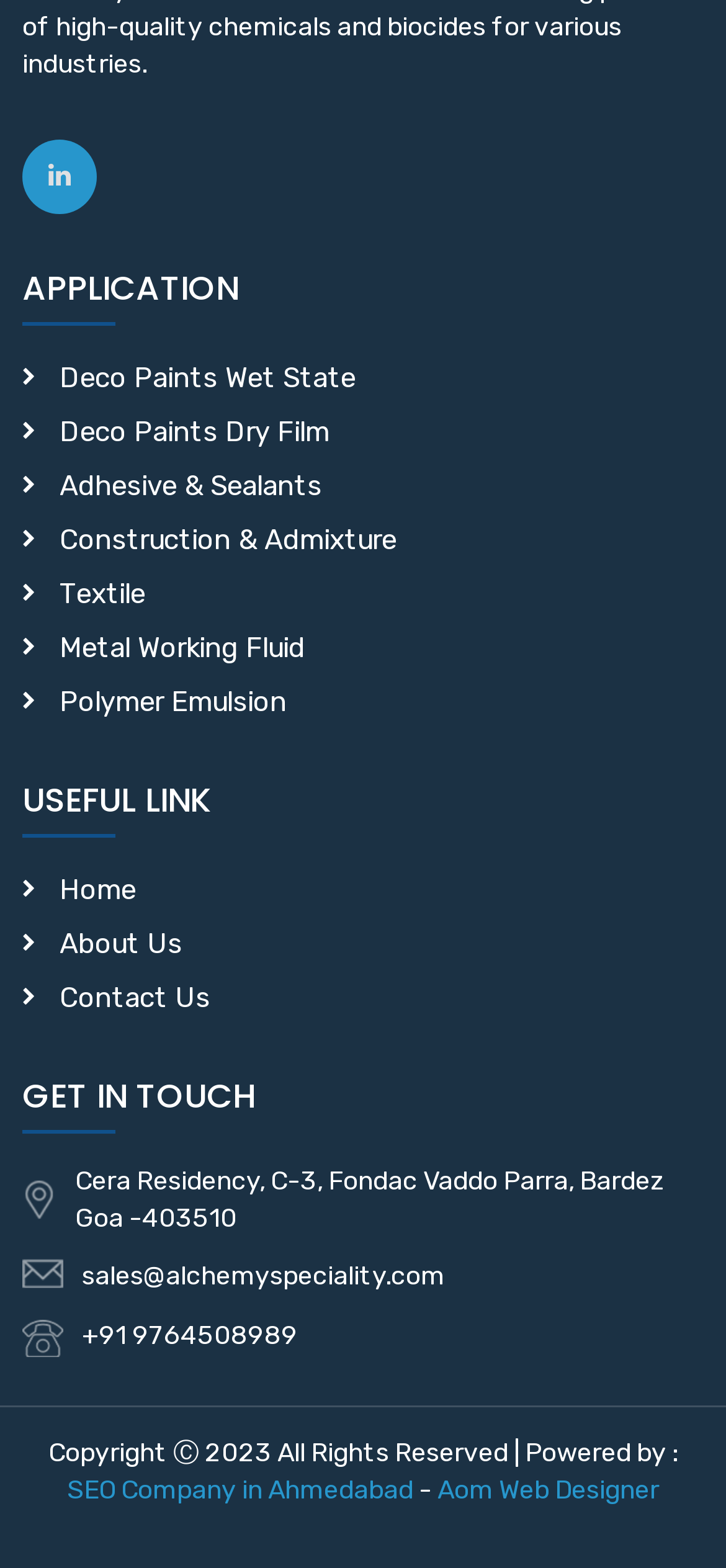Please identify the coordinates of the bounding box that should be clicked to fulfill this instruction: "Visit the SEO Company in Ahmedabad".

[0.092, 0.94, 0.569, 0.963]